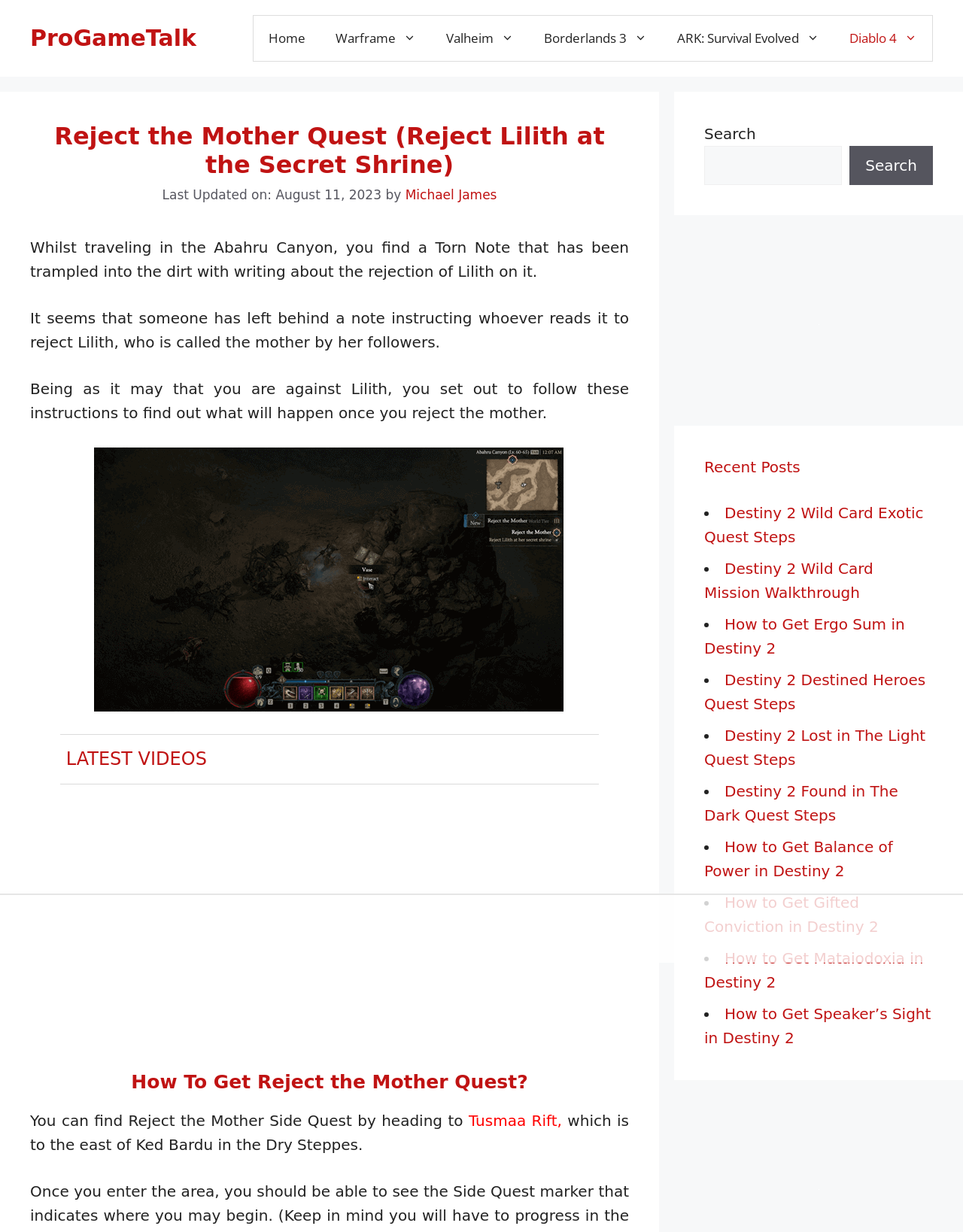Identify the bounding box coordinates necessary to click and complete the given instruction: "Read the Reject the Mother Quest guide".

[0.031, 0.193, 0.653, 0.228]